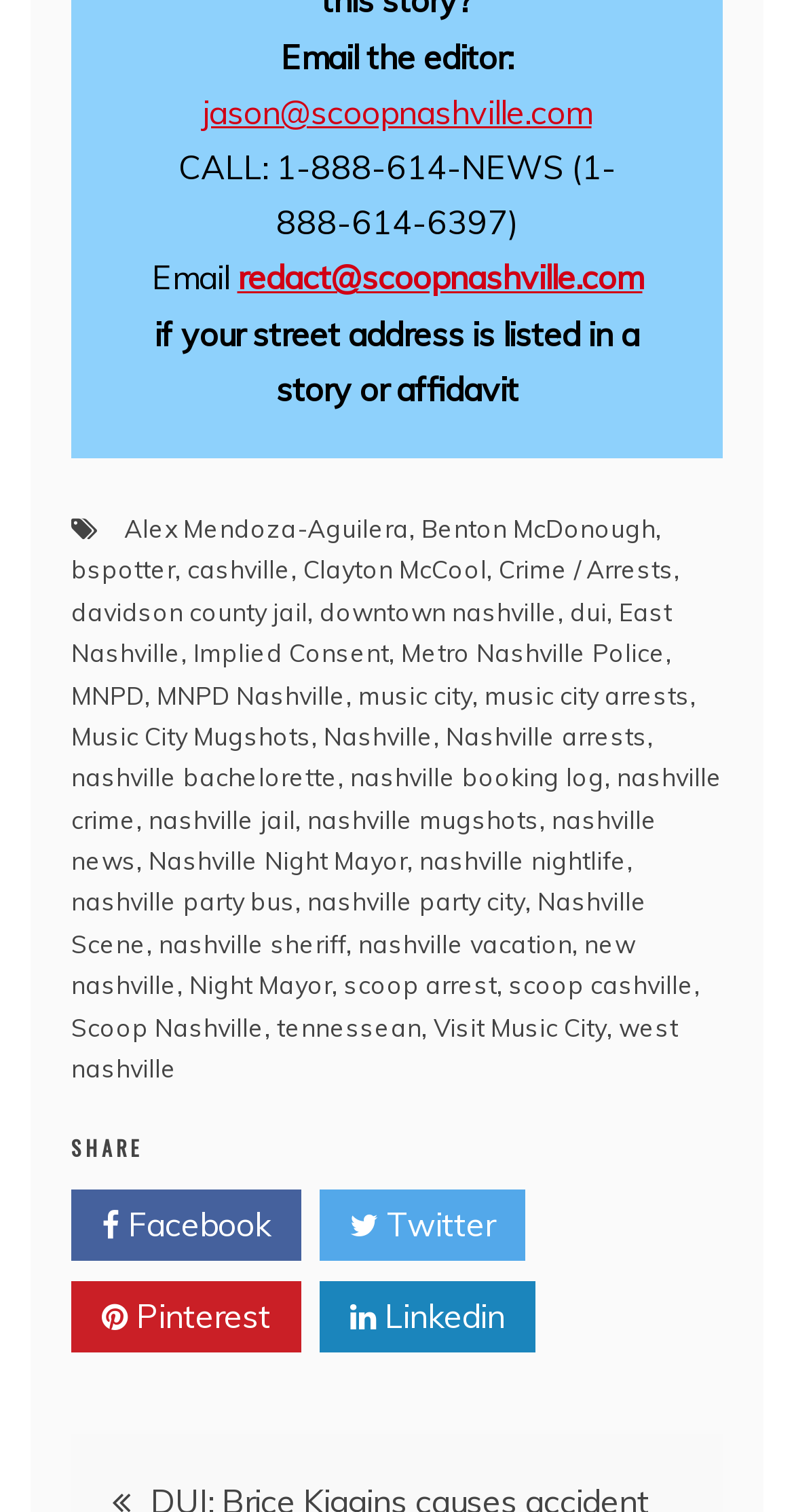Please analyze the image and provide a thorough answer to the question:
What is the email address to contact the editor?

I found the email address by looking at the static text element 'Email the editor:' and the corresponding link element 'jason@scoopnashville.com'.